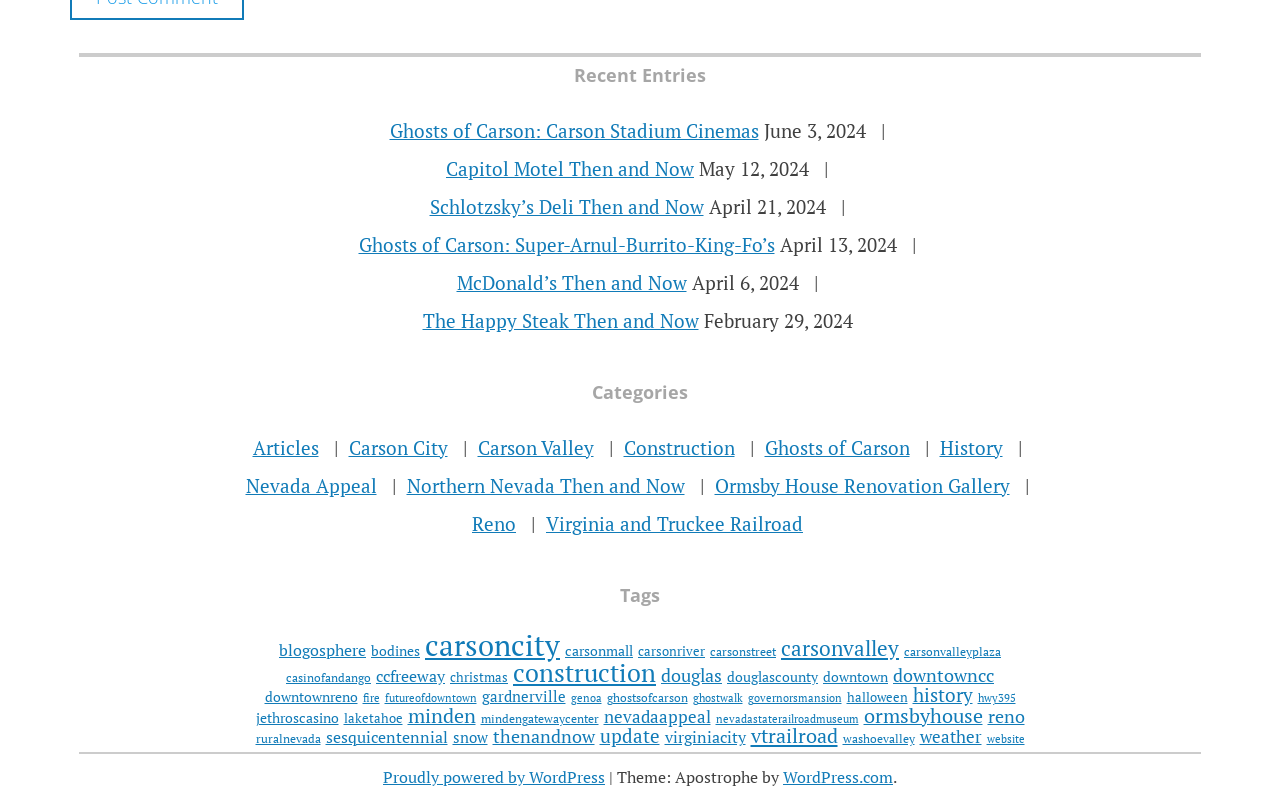Indicate the bounding box coordinates of the clickable region to achieve the following instruction: "Click on 'carsoncity'."

[0.332, 0.791, 0.438, 0.839]